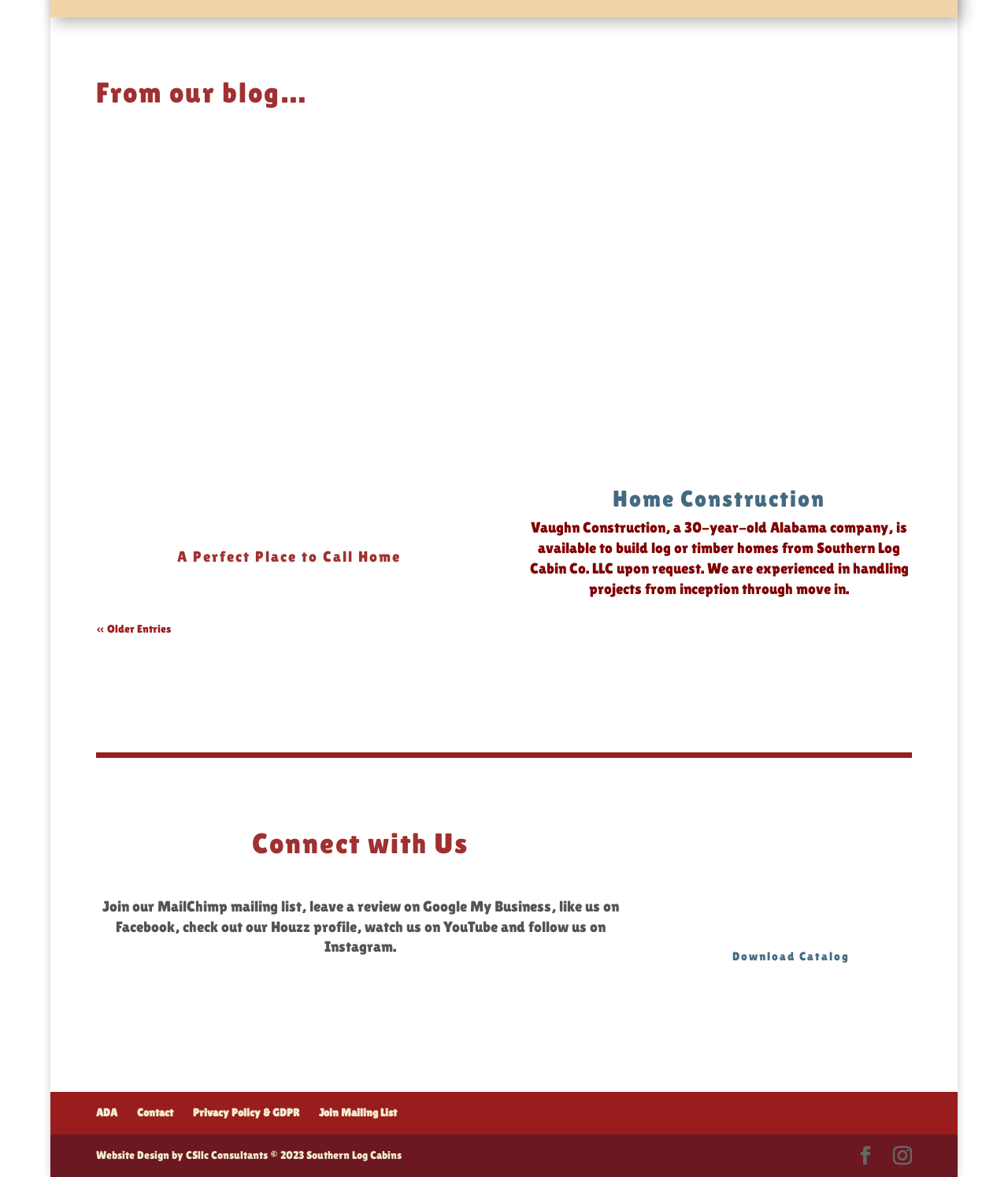From the details in the image, provide a thorough response to the question: What is the company's experience in handling projects?

I found the information about the company's experience in handling projects by reading the static text element that says 'Vaughn Construction, a 30-year-old Alabama company, is available to build log or timber homes from Southern Log Cabin Co. LLC upon request. We are experienced in handling projects from inception through move in.'